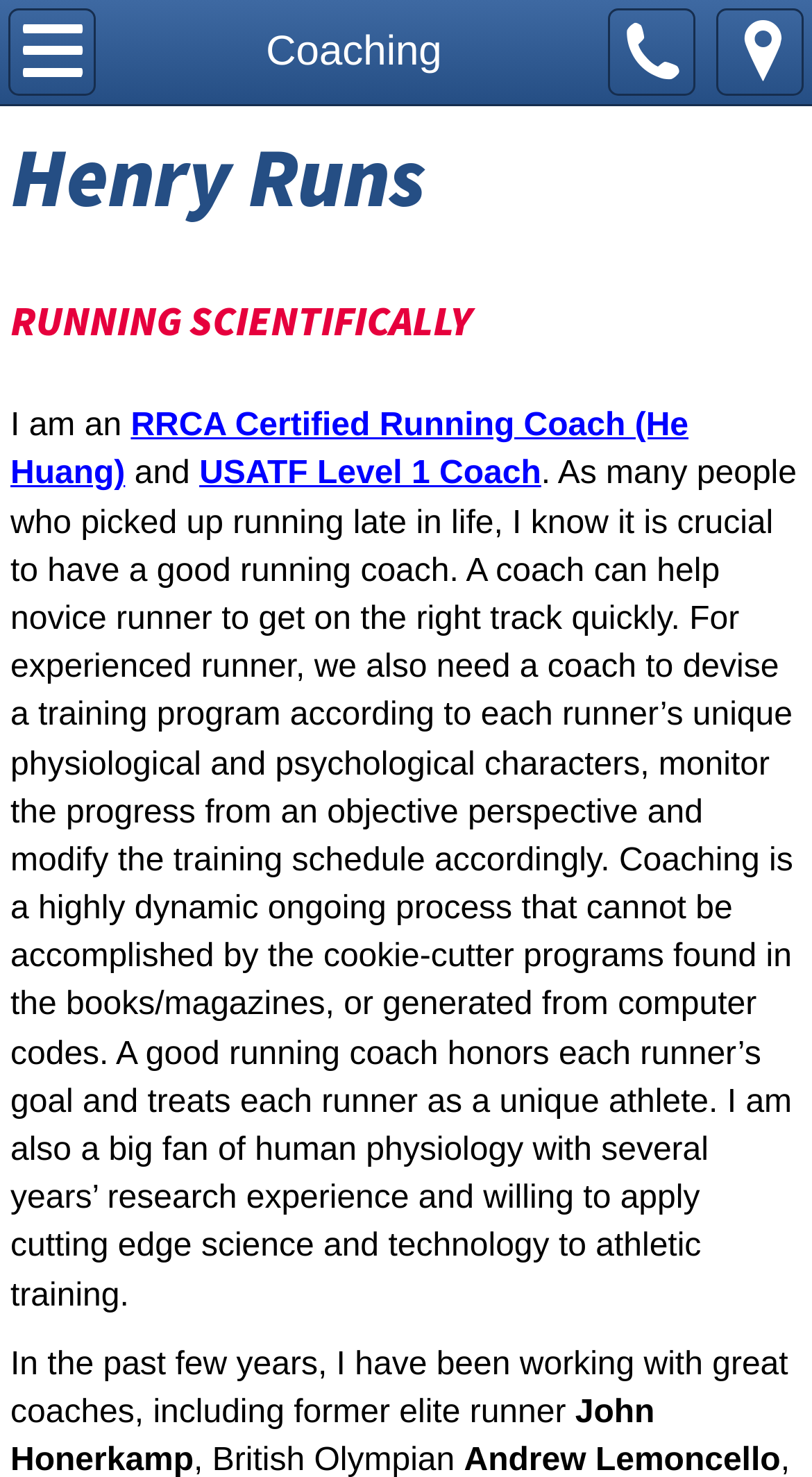What is the name of the coach?
Look at the image and respond with a one-word or short phrase answer.

Henry Runs